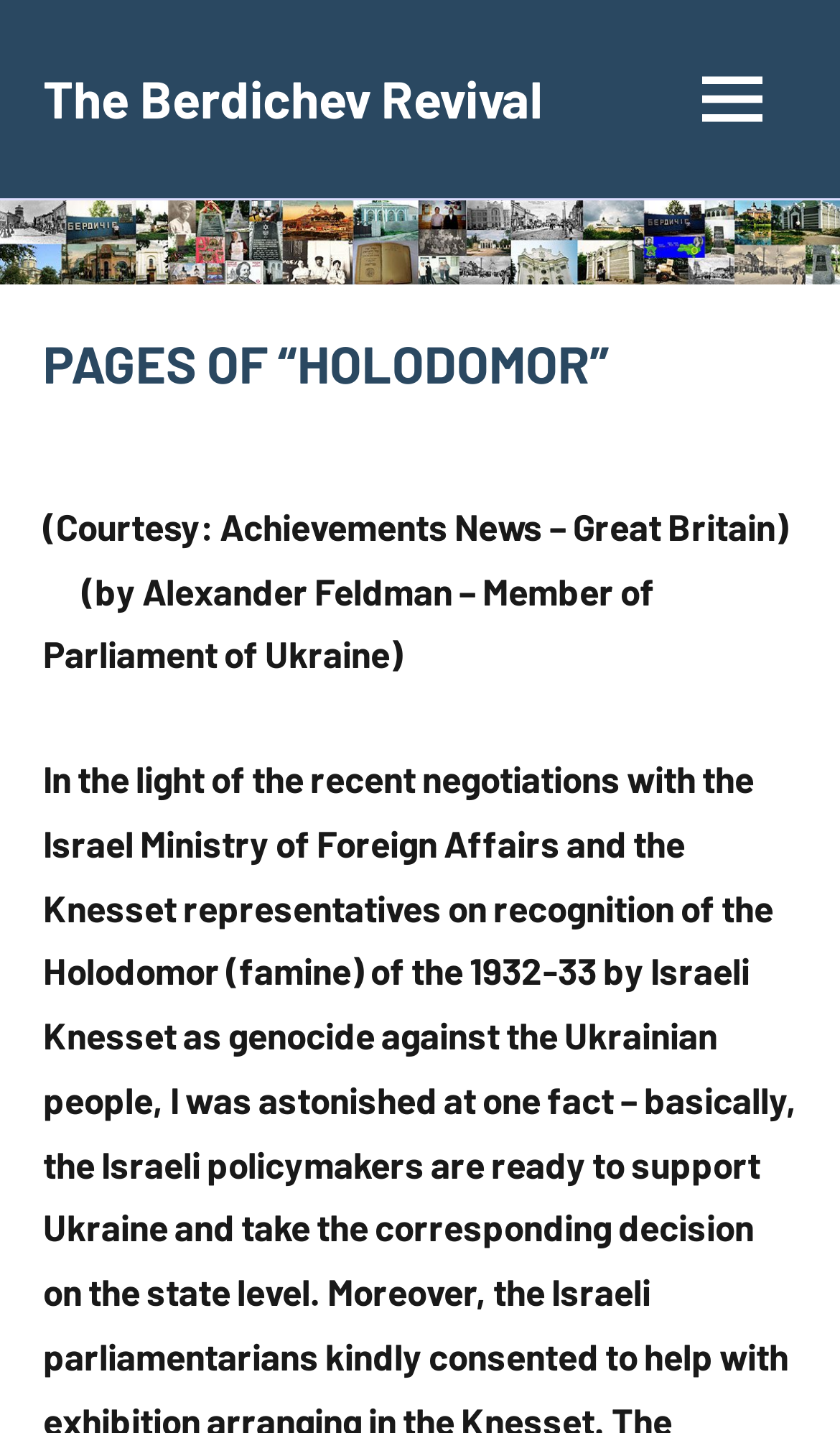Answer the following query with a single word or phrase:
What is the main image on the webpage about?

The Berdichev Revival